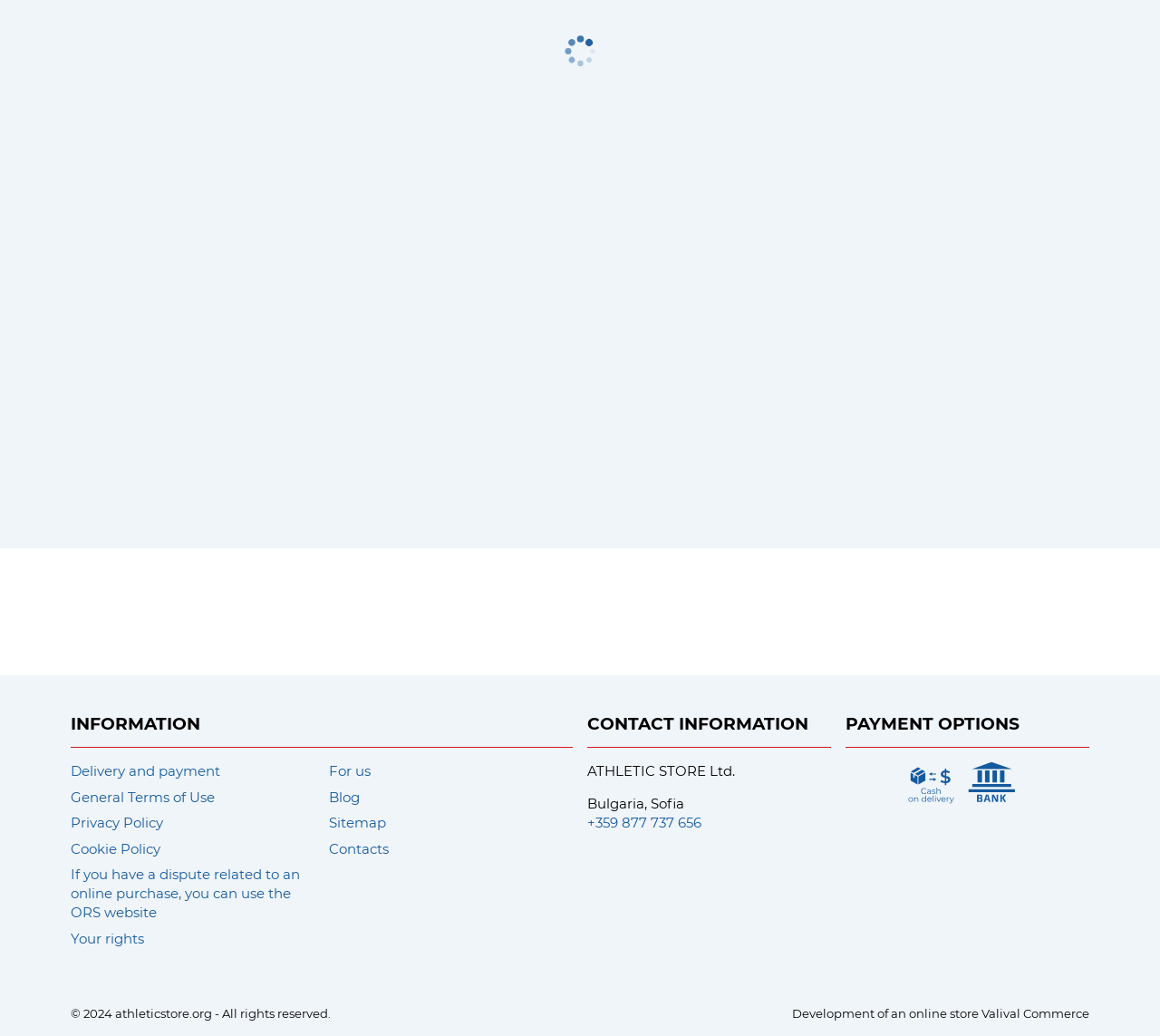Provide a short answer to the following question with just one word or phrase: What is the year of copyright?

2024